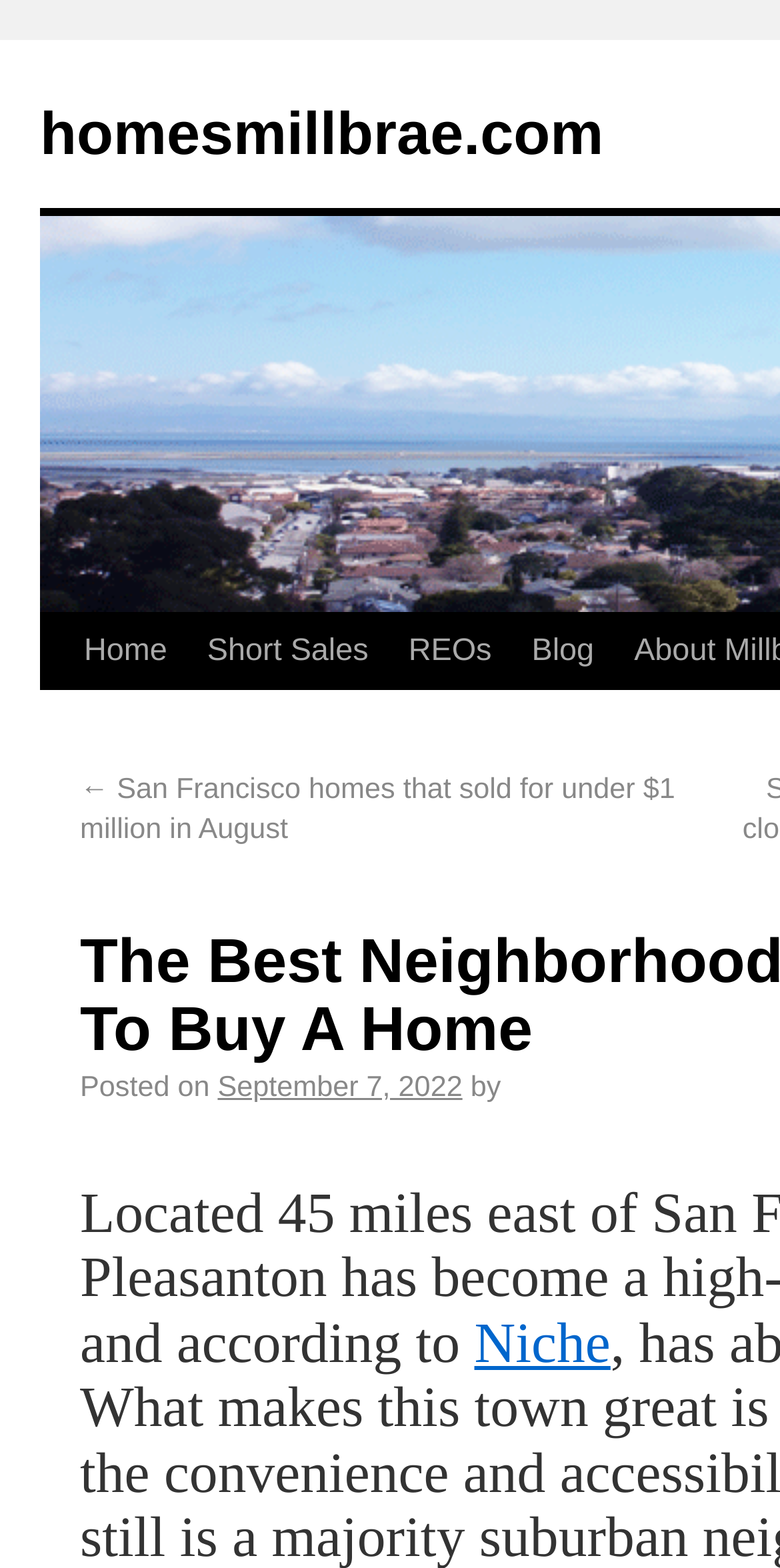Extract the primary headline from the webpage and present its text.

The Best Neighborhoods In The Bay Area To Buy A Home